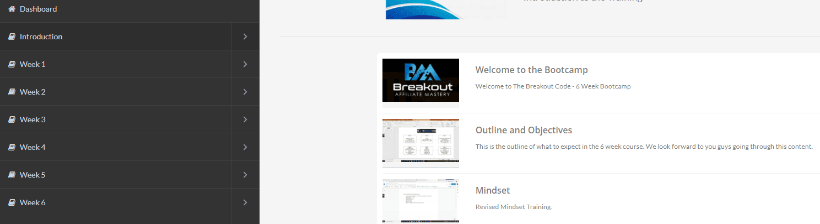What is the purpose of the 'Mindset' section?
Based on the image, give a concise answer in the form of a single word or short phrase.

To provide training modules